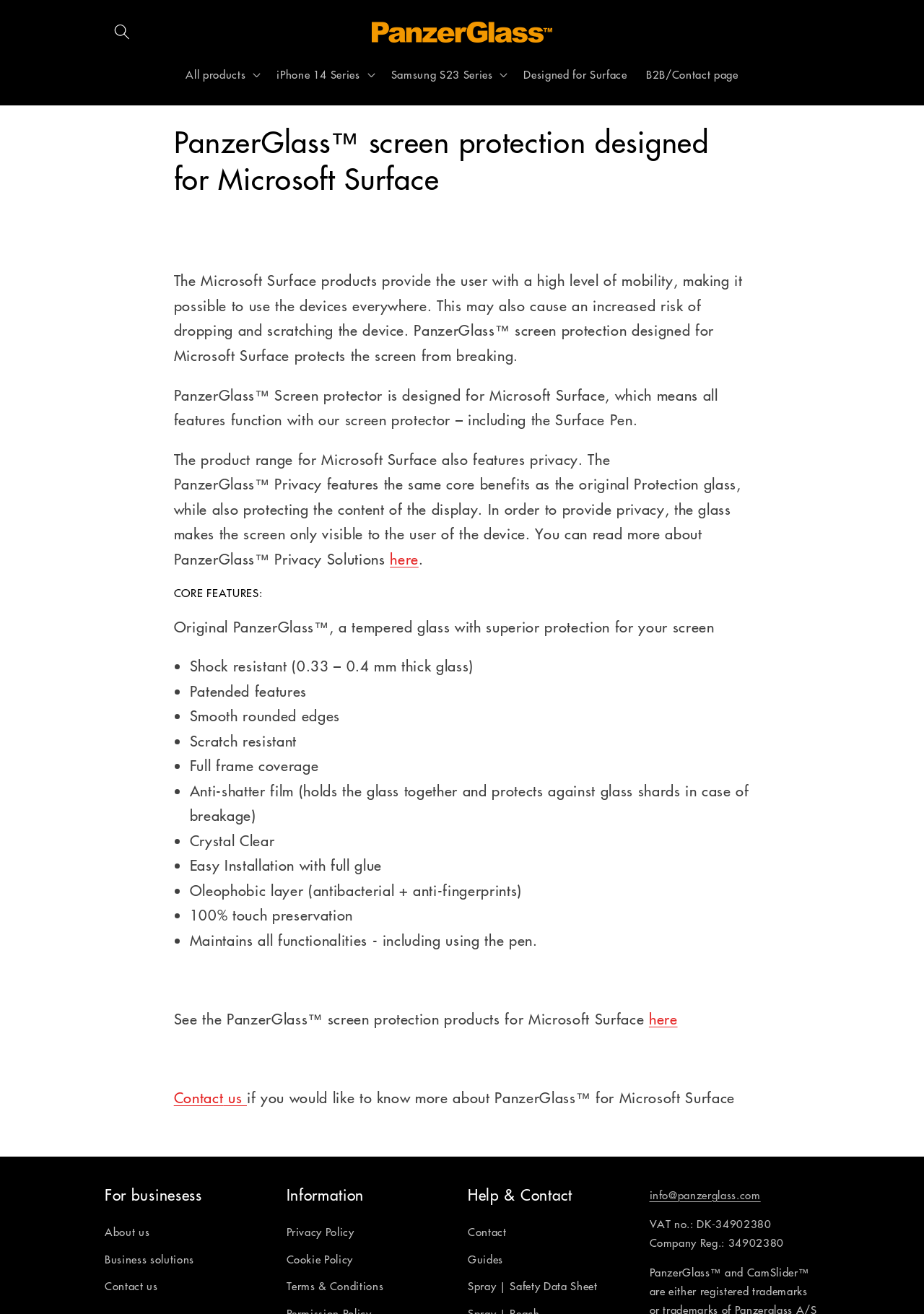What is the benefit of the anti-shatter film?
Carefully analyze the image and provide a thorough answer to the question.

The webpage mentions that the anti-shatter film 'holds the glass together and protects against glass shards in case of breakage', which means it prevents the glass from shattering into sharp pieces.